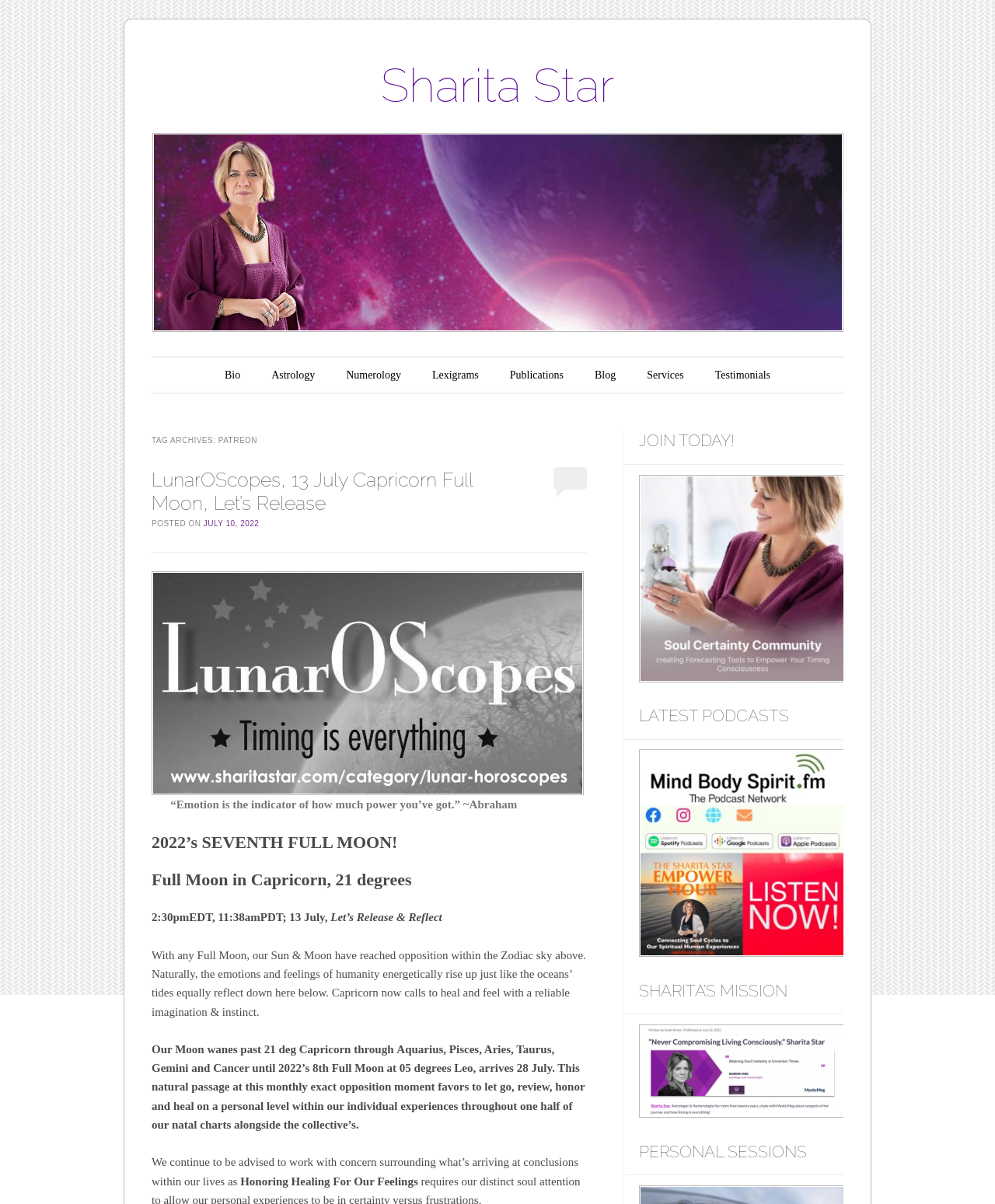Identify the bounding box coordinates for the element you need to click to achieve the following task: "Click on the 'Bio' link". The coordinates must be four float values ranging from 0 to 1, formatted as [left, top, right, bottom].

[0.218, 0.302, 0.249, 0.322]